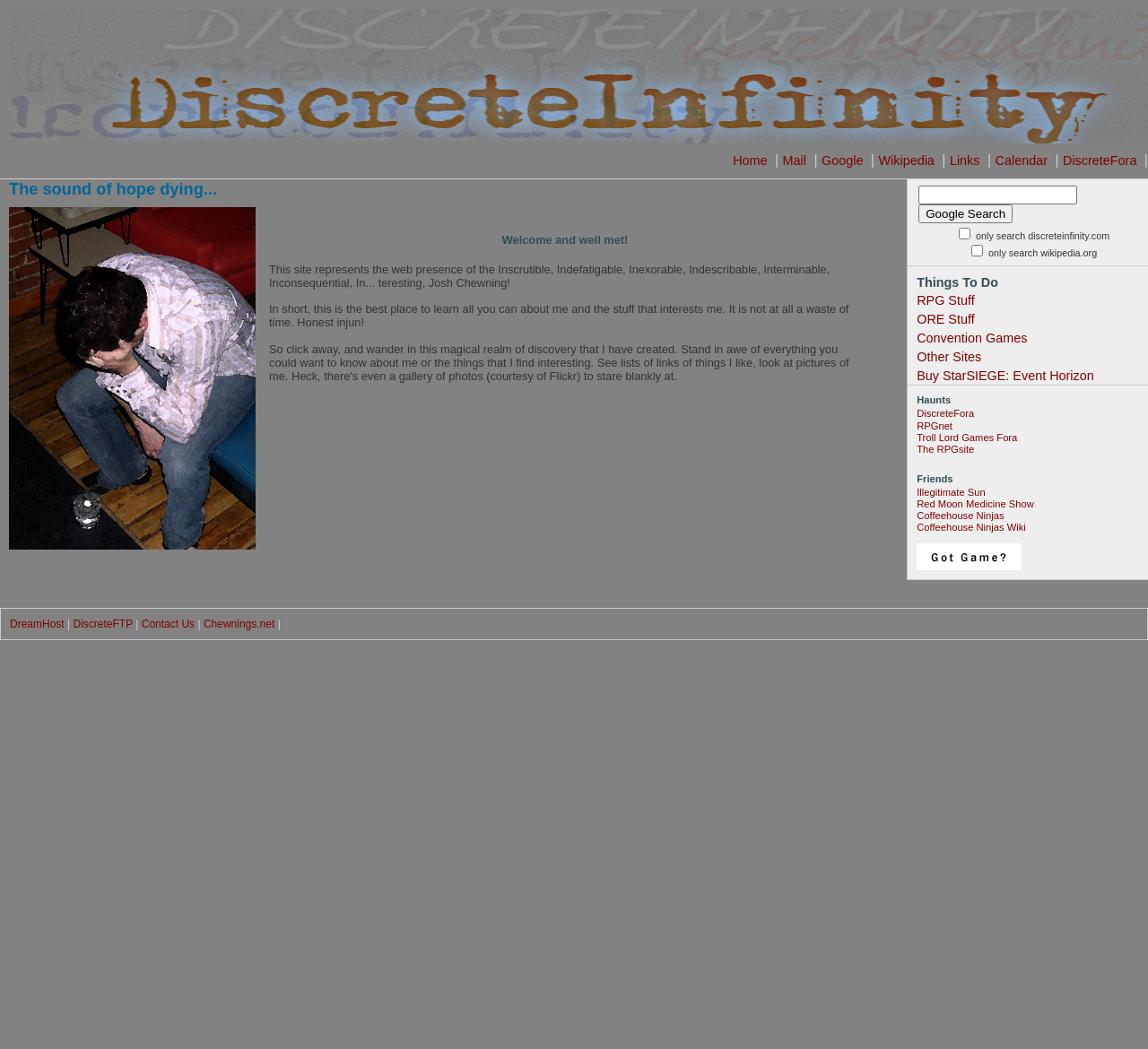Predict the bounding box of the UI element based on this description: "Red Moon Medicine Show".

[0.799, 0.475, 1.0, 0.486]